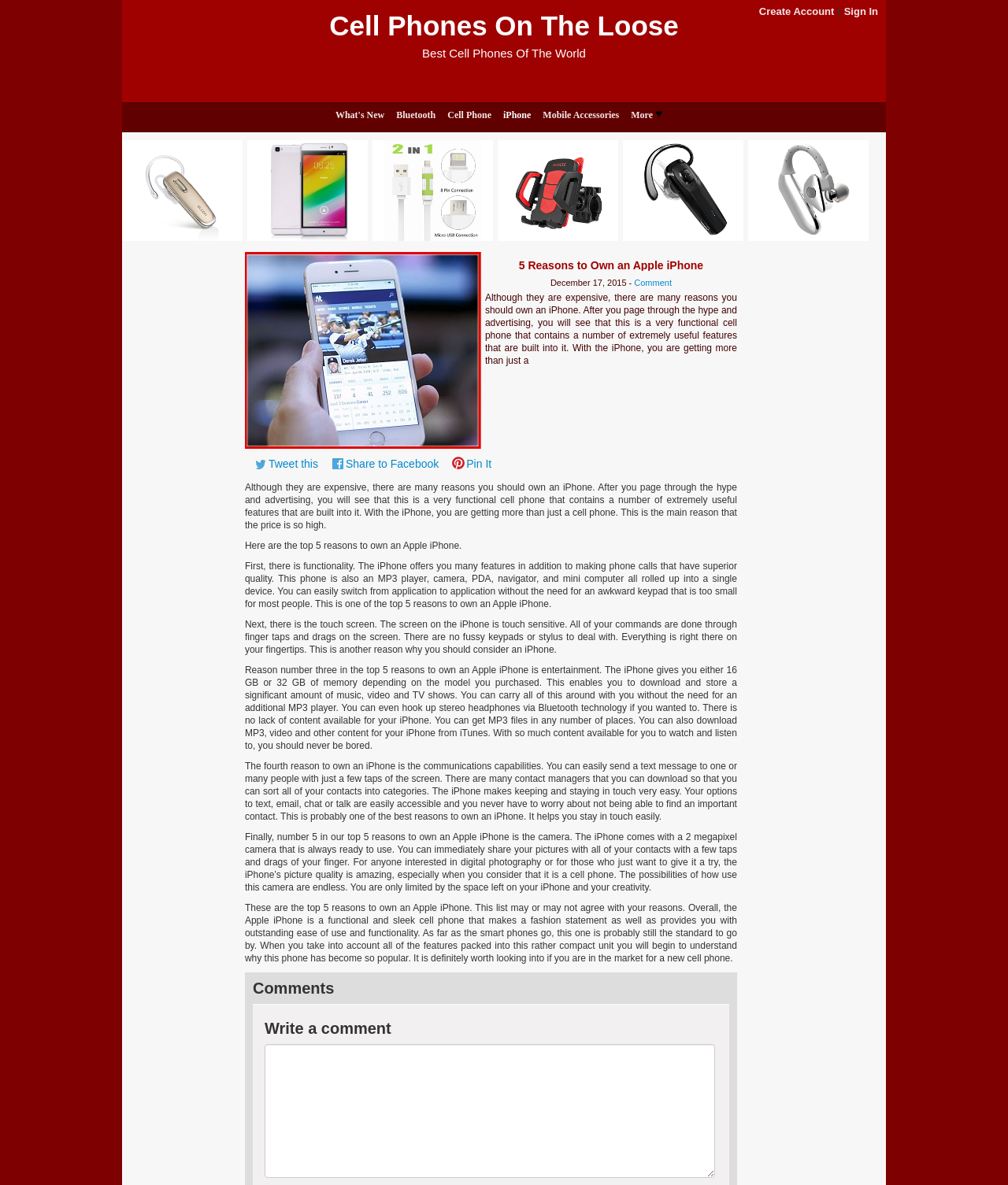Based on the image, provide a detailed response to the question:
What is the brand of the first product listed?

I looked at the first product listed on the webpage, which is a headset, and found that the brand is GLCON.